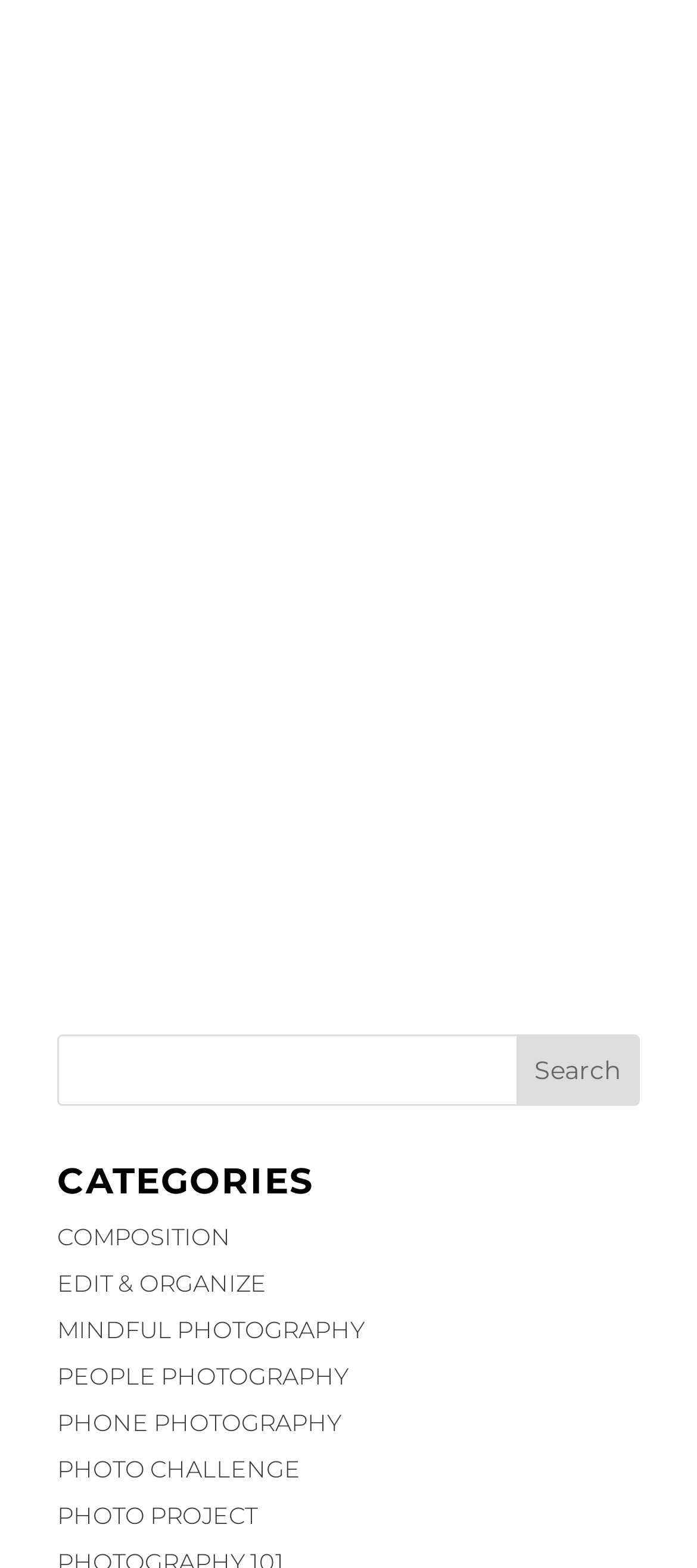Kindly determine the bounding box coordinates for the area that needs to be clicked to execute this instruction: "Read the article about Powerful Silhouette Photography".

[0.131, 0.043, 0.864, 0.081]